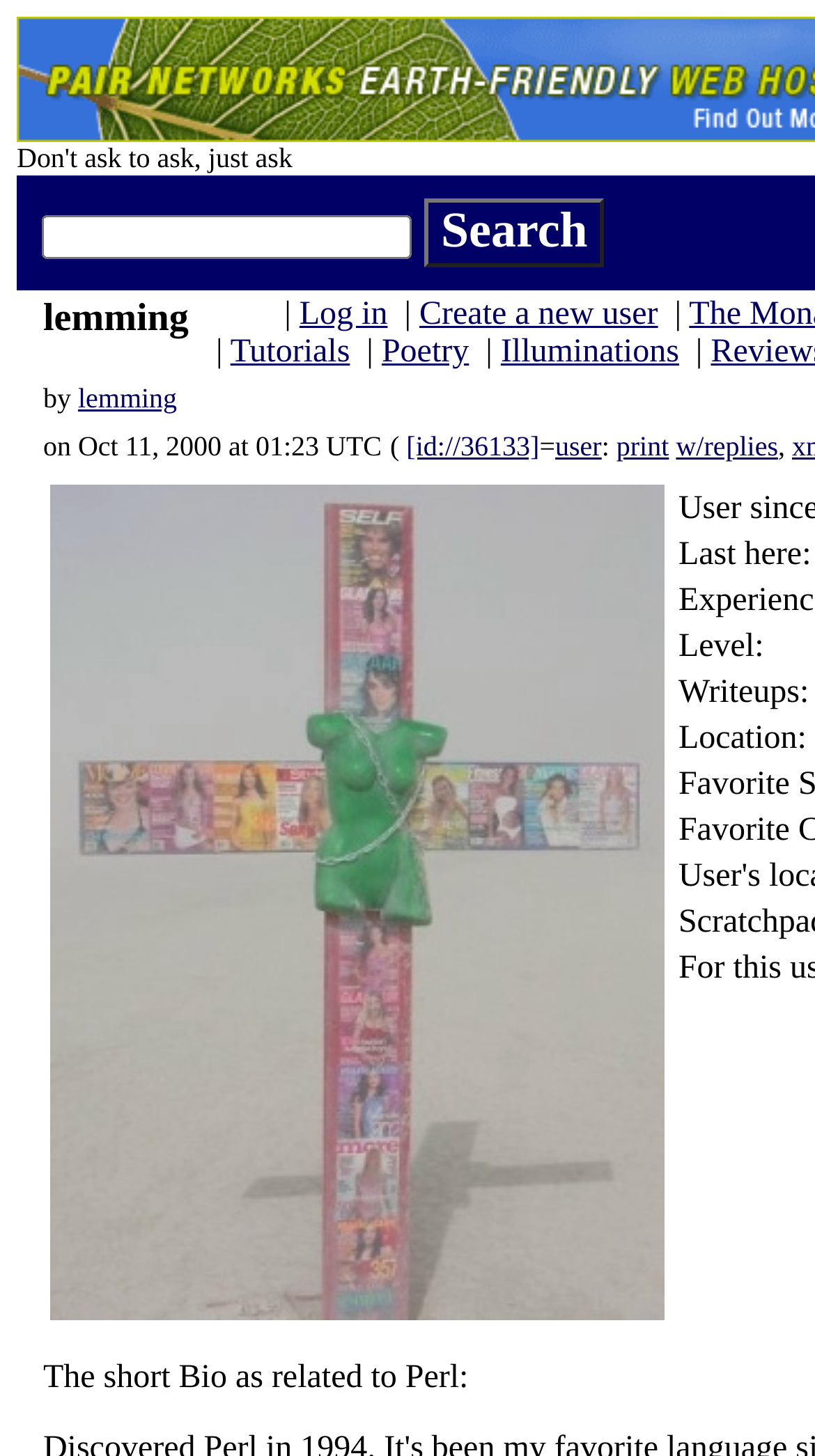Extract the bounding box coordinates for the UI element described by the text: "[id://36133]". The coordinates should be in the form of [left, top, right, bottom] with values between 0 and 1.

[0.499, 0.295, 0.662, 0.317]